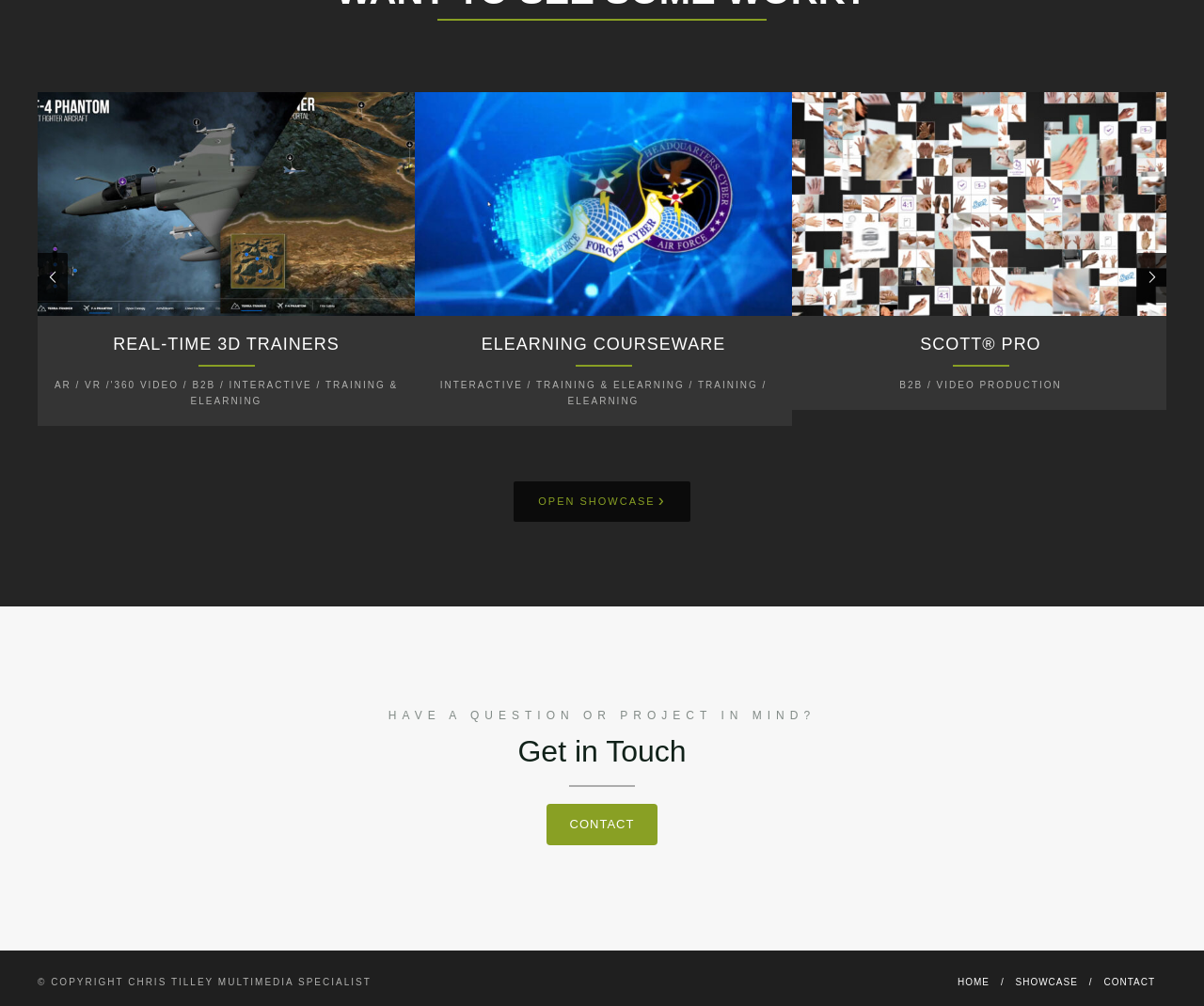Please indicate the bounding box coordinates of the element's region to be clicked to achieve the instruction: "Get in touch". Provide the coordinates as four float numbers between 0 and 1, i.e., [left, top, right, bottom].

[0.454, 0.799, 0.546, 0.84]